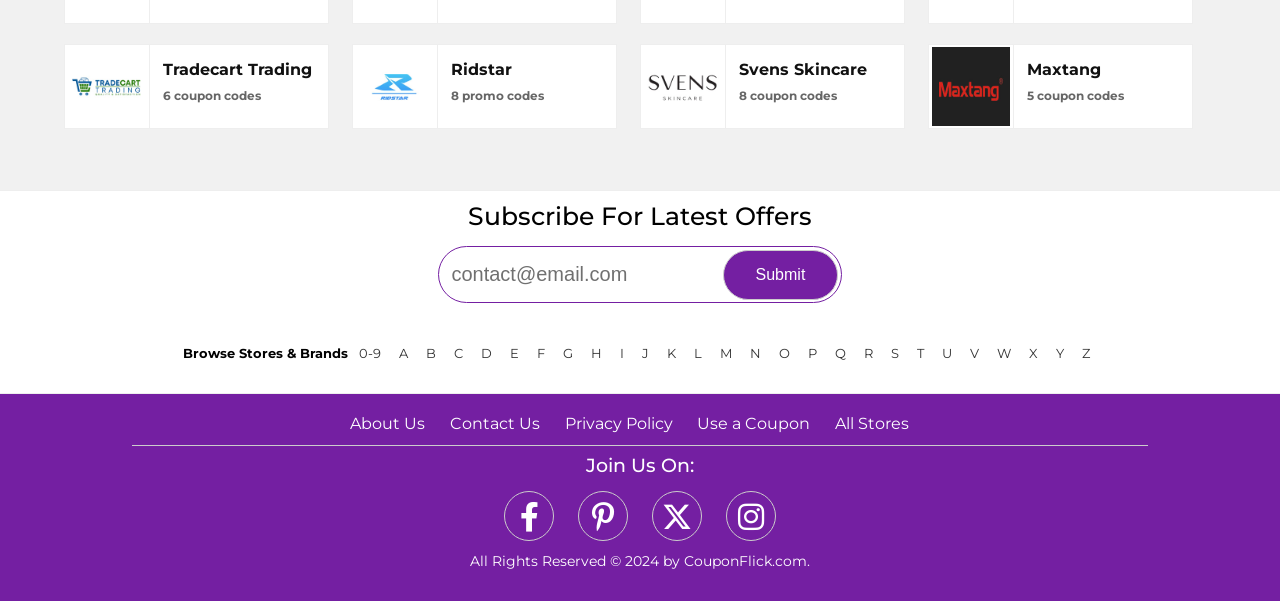Please predict the bounding box coordinates of the element's region where a click is necessary to complete the following instruction: "Submit the subscription form". The coordinates should be represented by four float numbers between 0 and 1, i.e., [left, top, right, bottom].

[0.565, 0.416, 0.654, 0.499]